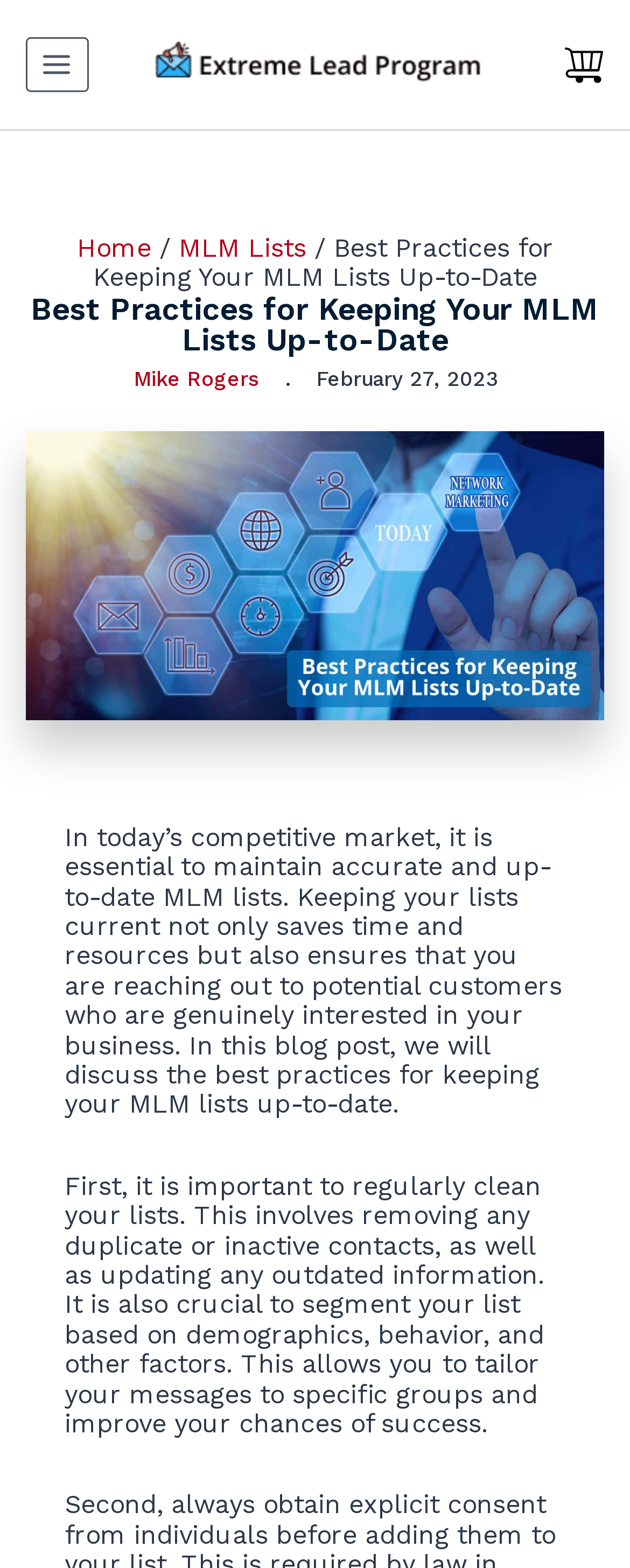What is the purpose of segmenting MLM lists?
Refer to the image and provide a concise answer in one word or phrase.

Tailor messages to specific groups